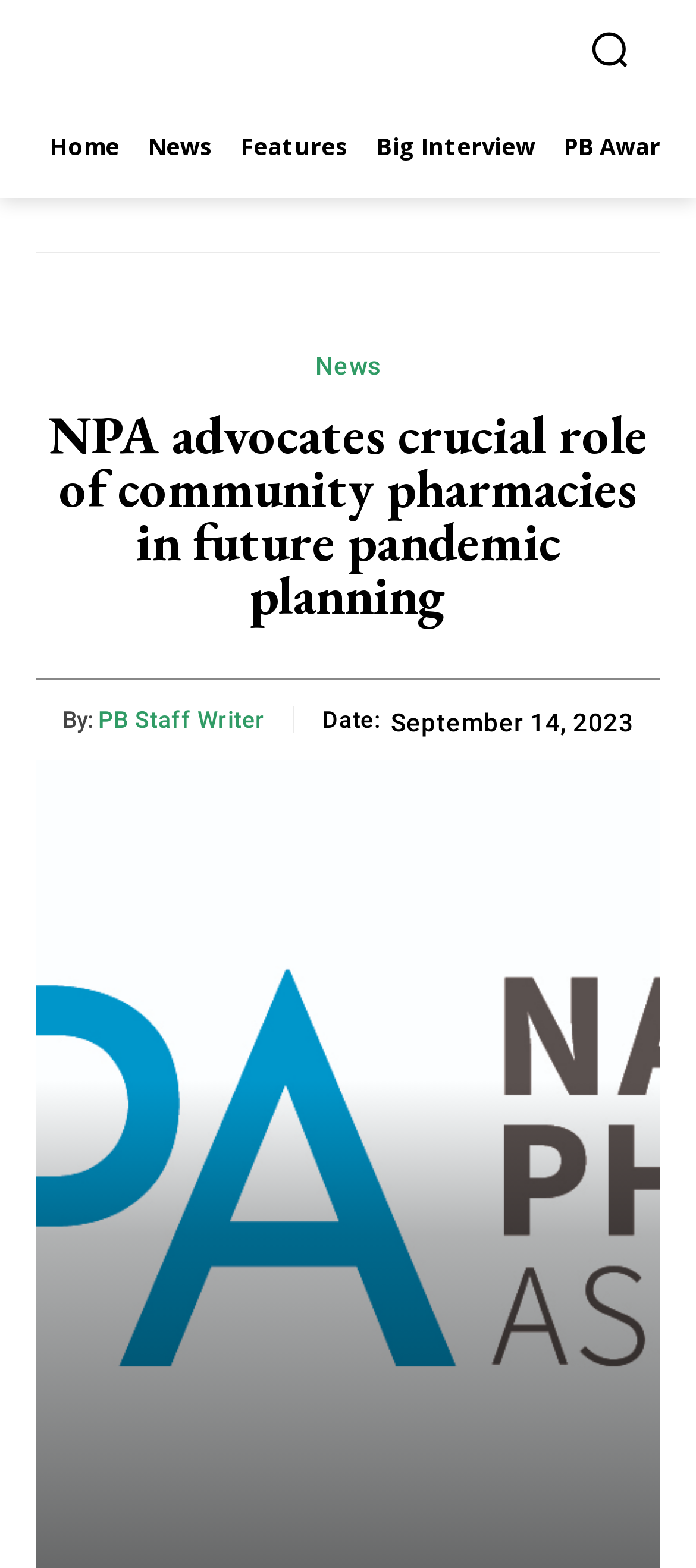When was the article published?
Please answer the question with a detailed and comprehensive explanation.

The publication date of the article is provided below the main heading, and it is 'September 14, 2023'. This information is presented in a static text format, which suggests that it is a fixed value and not dynamically generated.